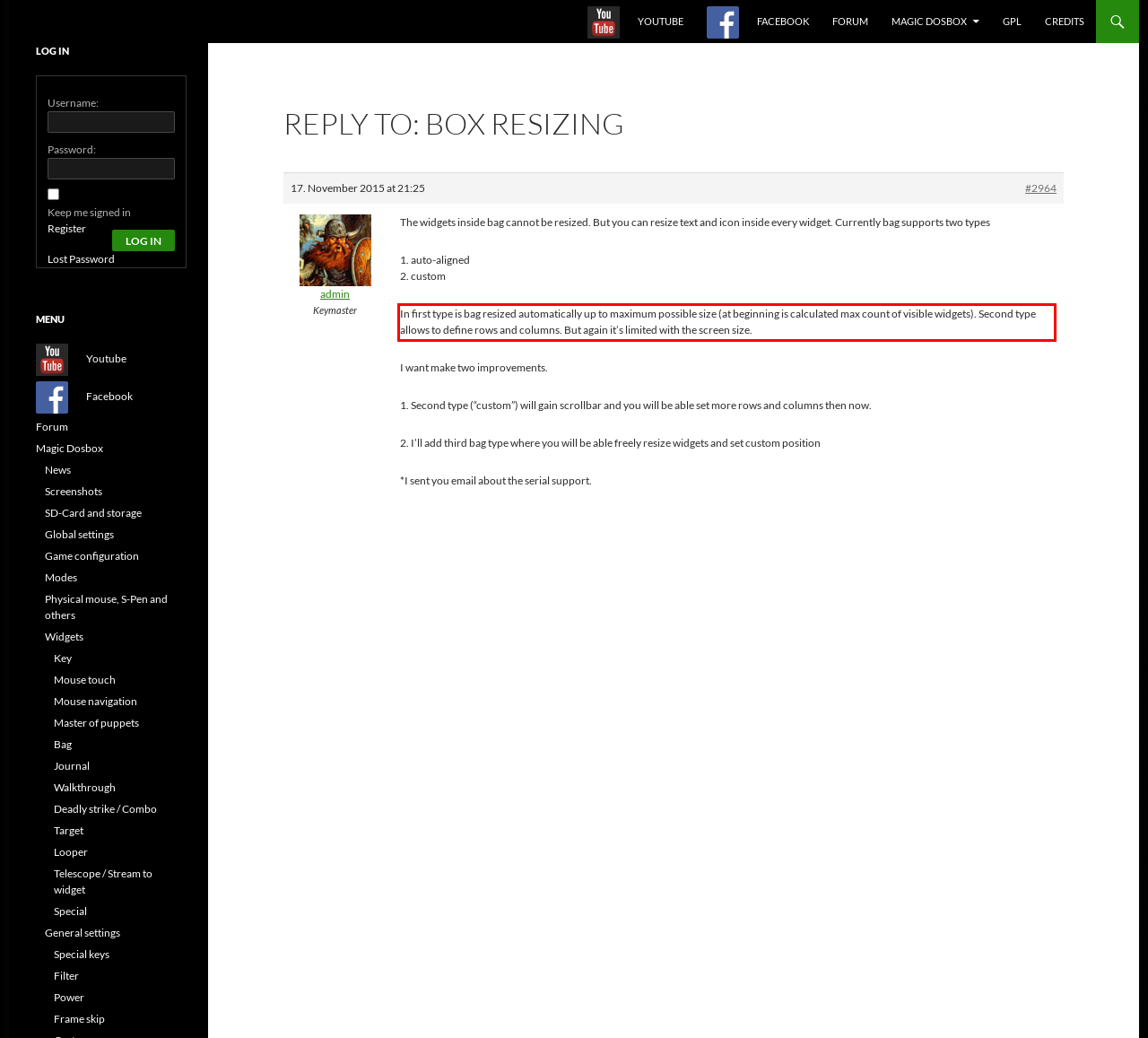Look at the provided screenshot of the webpage and perform OCR on the text within the red bounding box.

In first type is bag resized automatically up to maximum possible size (at beginning is calculated max count of visible widgets). Second type allows to define rows and columns. But again it’s limited with the screen size.